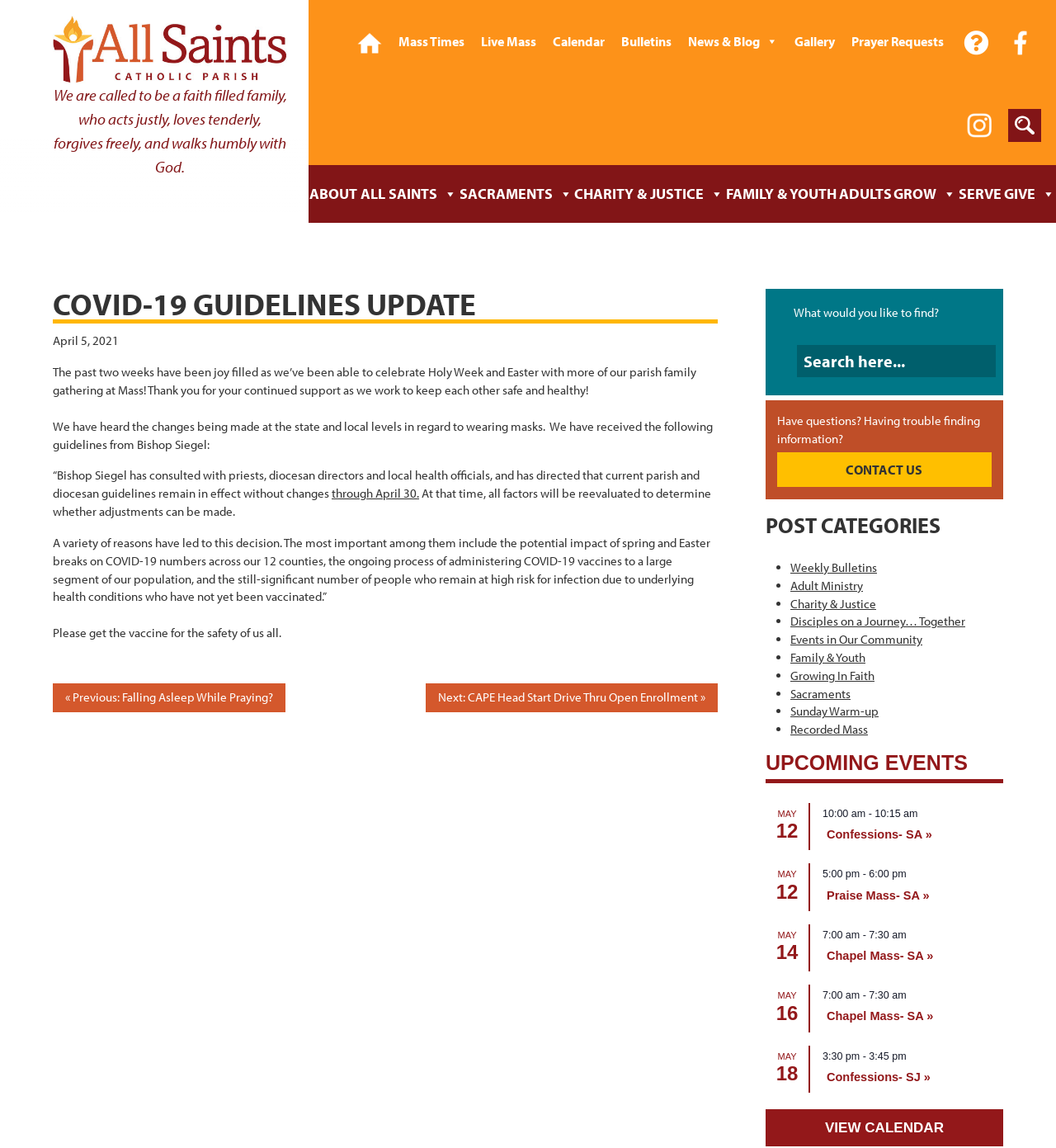Indicate the bounding box coordinates of the element that must be clicked to execute the instruction: "Go to Mass Times". The coordinates should be given as four float numbers between 0 and 1, i.e., [left, top, right, bottom].

[0.37, 0.0, 0.448, 0.072]